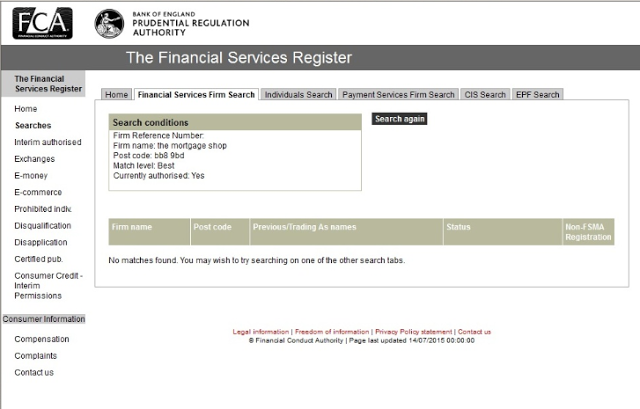What is the purpose of the search interface?
Could you answer the question in a detailed manner, providing as much information as possible?

The search interface on the webpage allows users to look up financial firms by various criteria, including firm name, firm reference number, and postcode, emphasizing the regulatory focus on financial protection and the importance of verifying the status of financial firms.